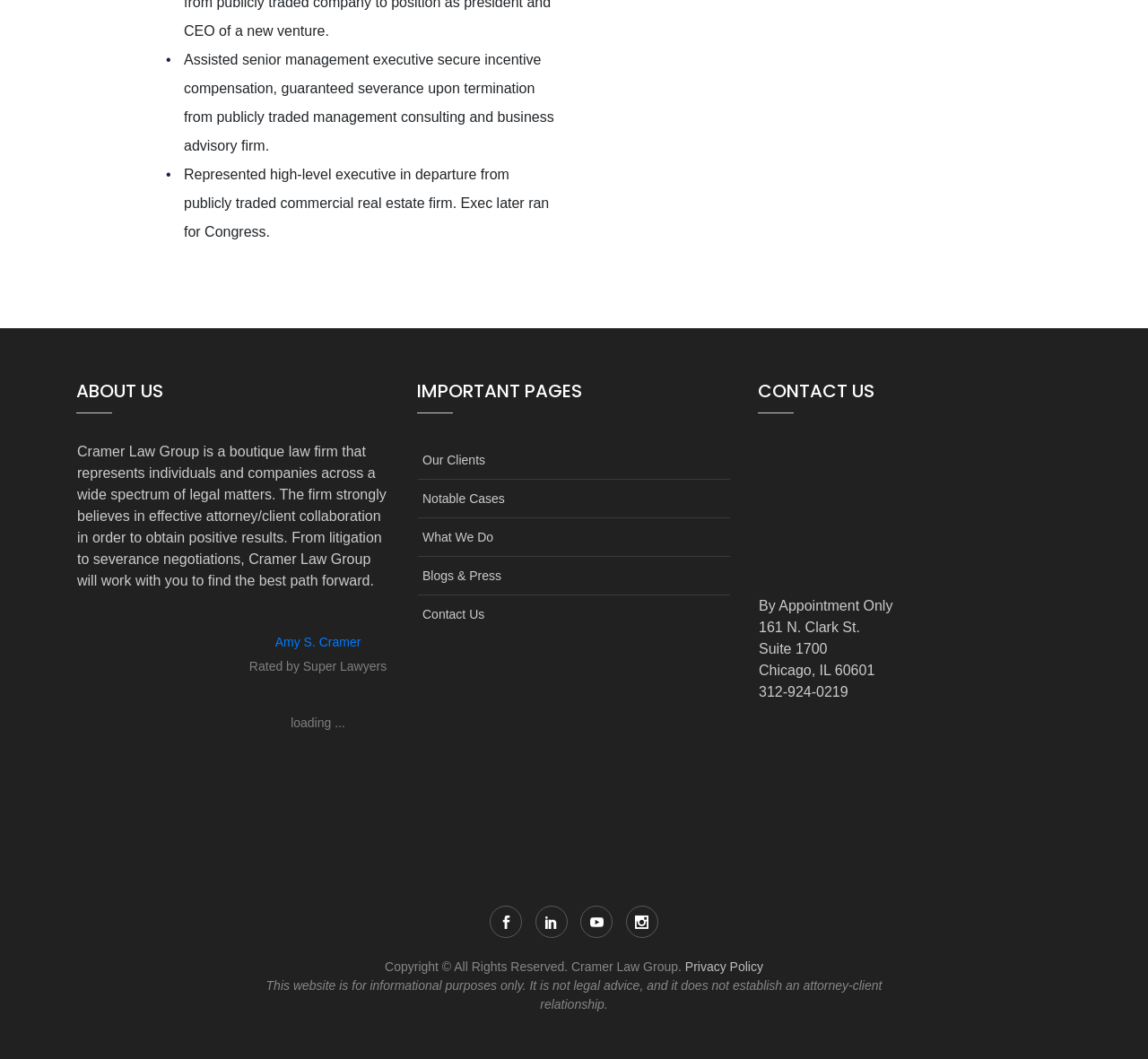Please answer the following question using a single word or phrase: 
What type of law firm is Cramer Law Group?

Boutique law firm